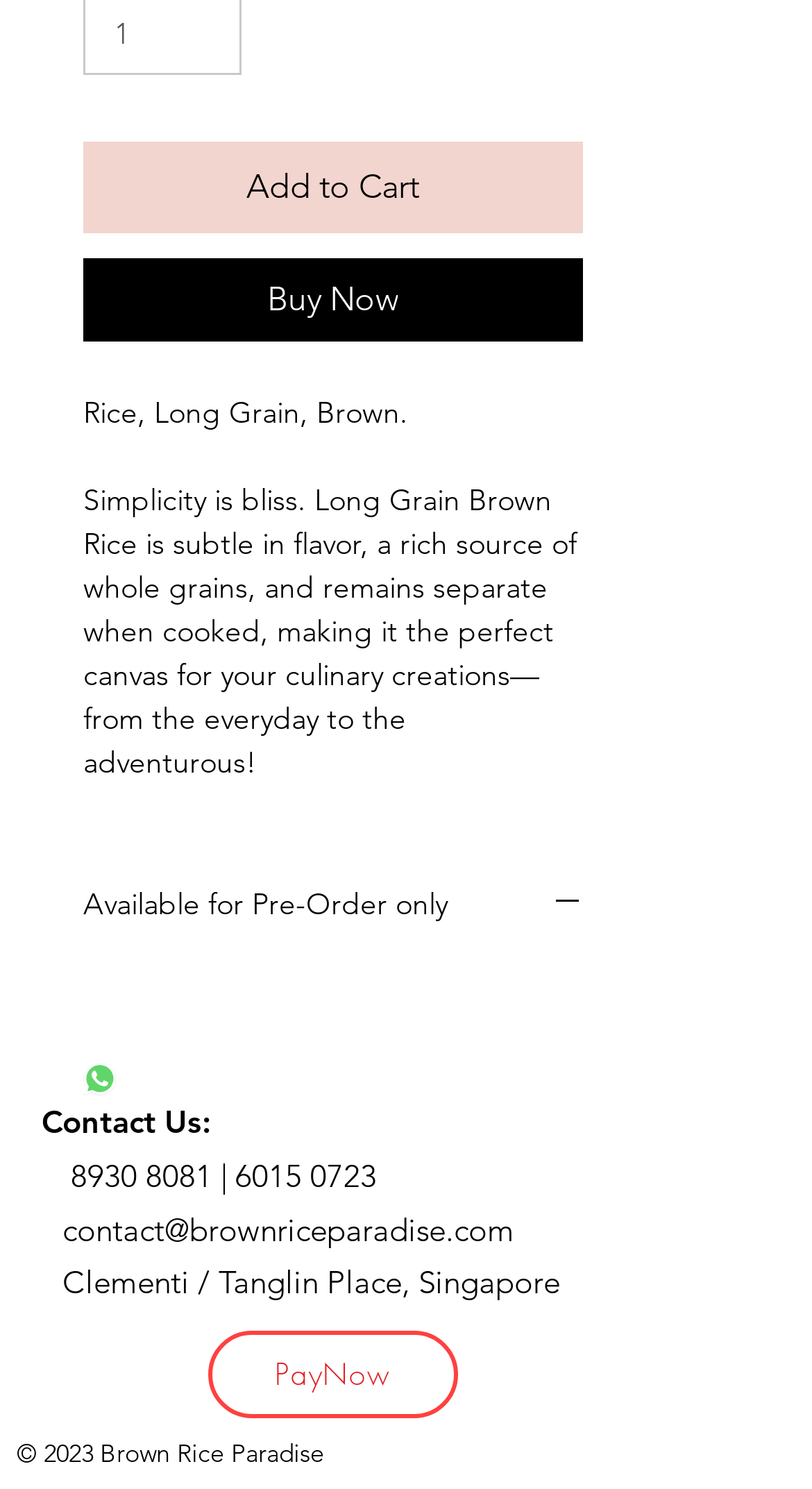Find the bounding box coordinates for the element that must be clicked to complete the instruction: "Contact us through email". The coordinates should be four float numbers between 0 and 1, indicated as [left, top, right, bottom].

[0.077, 0.813, 0.633, 0.839]